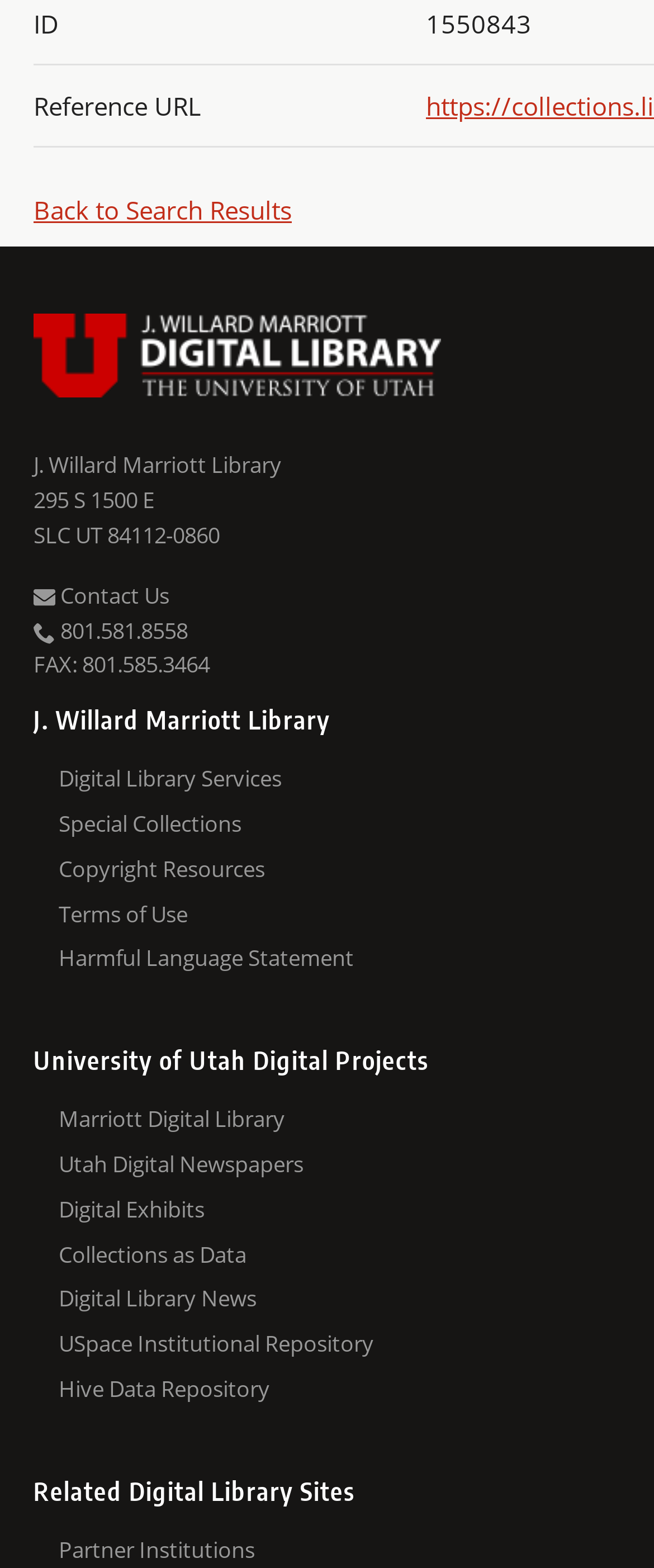Please identify the bounding box coordinates of the element that needs to be clicked to perform the following instruction: "Go to University of Utah Digital Projects".

[0.051, 0.33, 0.949, 0.377]